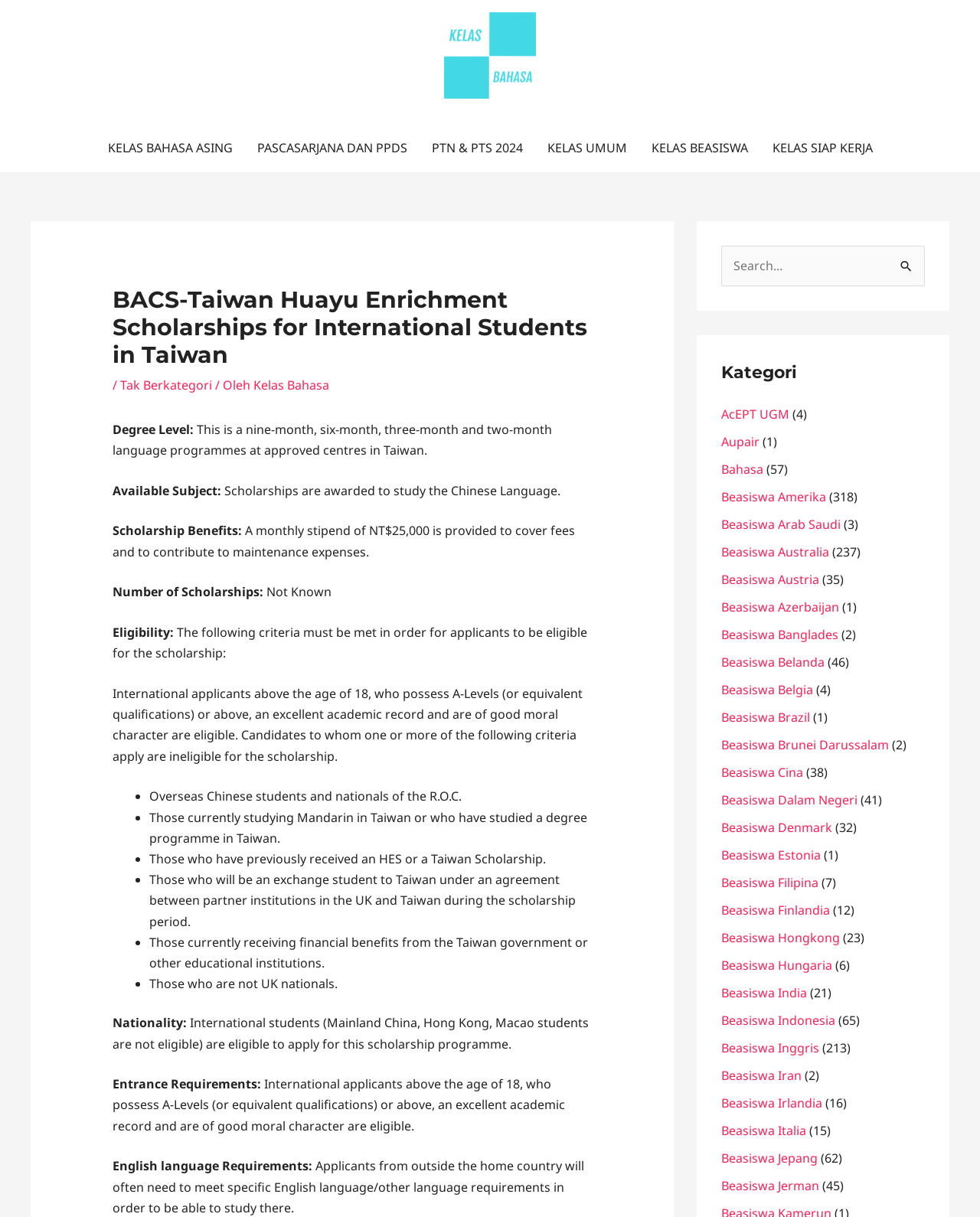Please specify the bounding box coordinates of the element that should be clicked to execute the given instruction: 'Read more about 'BACS-Taiwan Huayu Enrichment Scholarships for International Students in Taiwan''. Ensure the coordinates are four float numbers between 0 and 1, expressed as [left, top, right, bottom].

[0.115, 0.235, 0.604, 0.303]